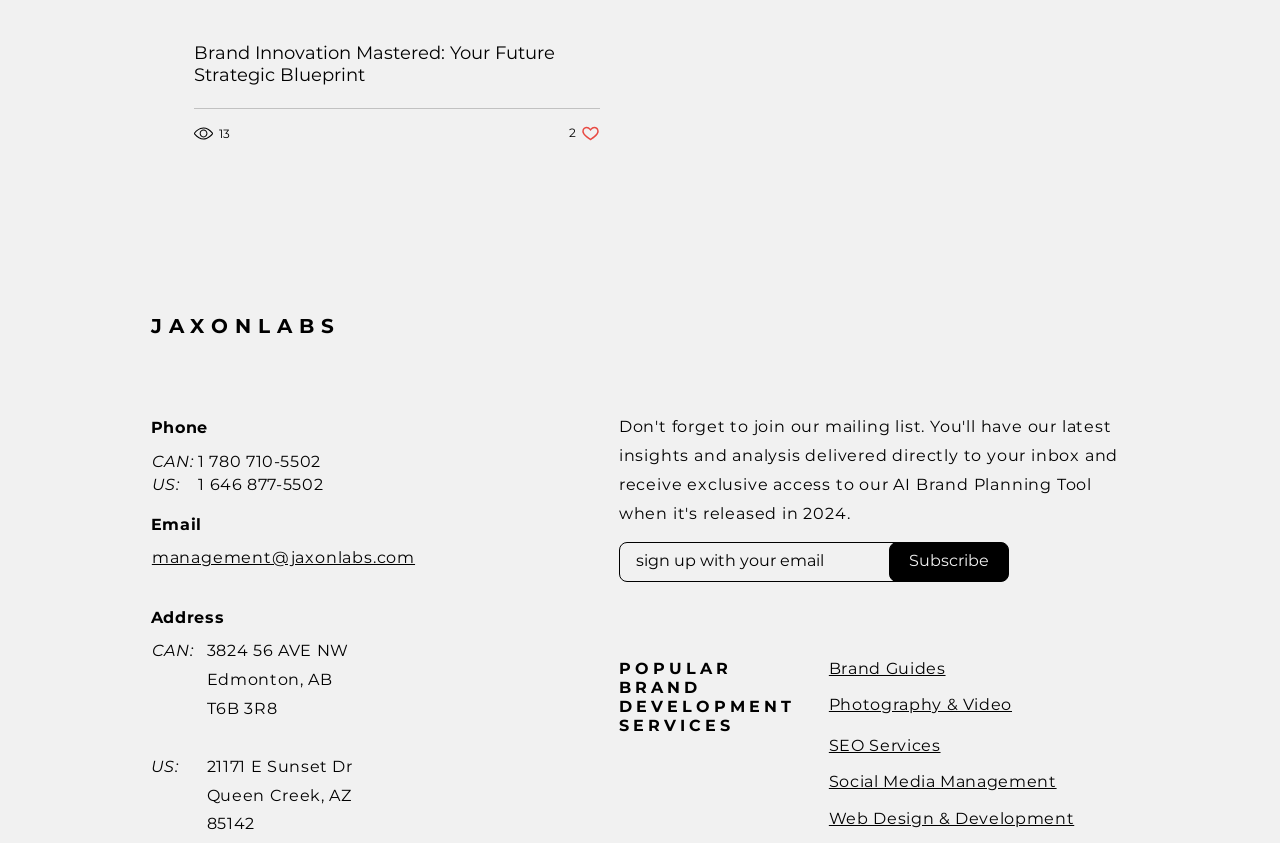Respond concisely with one word or phrase to the following query:
What is the address of the US office?

21171 E Sunset Dr, Queen Creek, AZ 85142